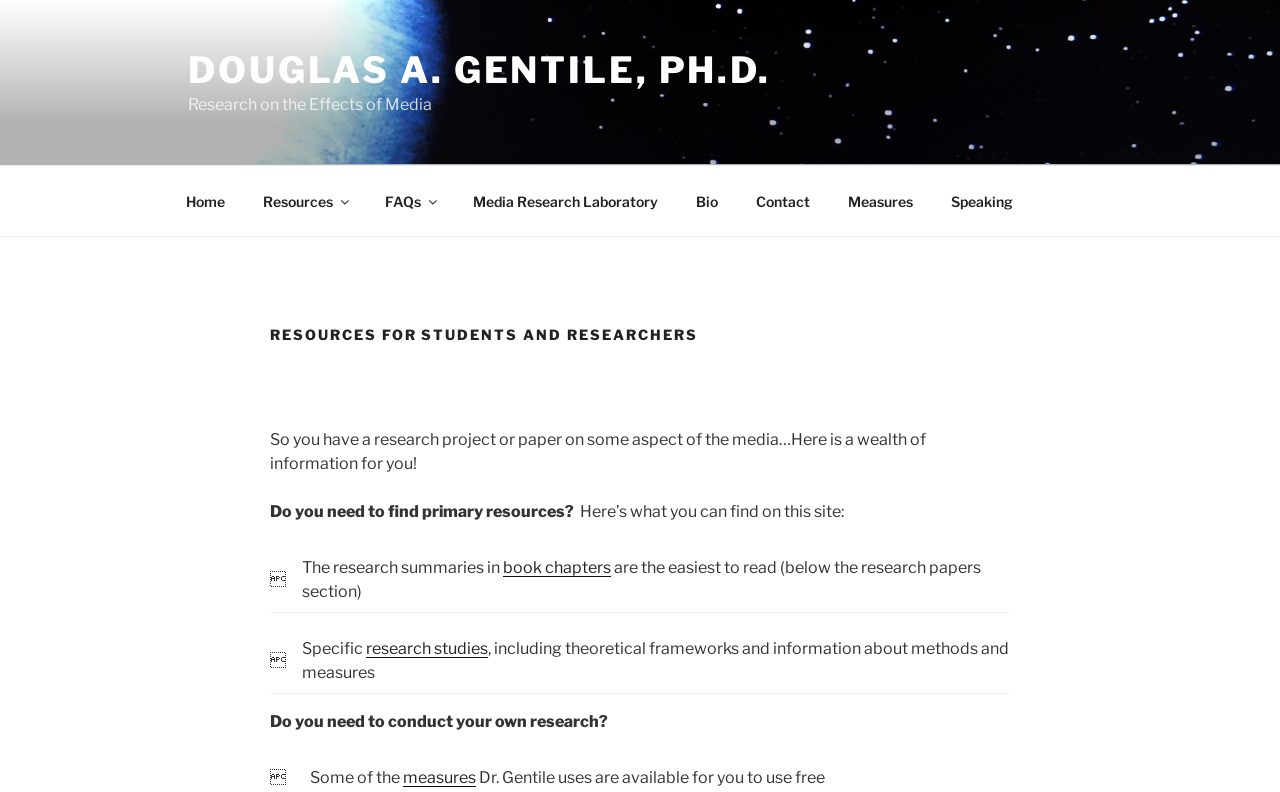Please determine the bounding box coordinates of the section I need to click to accomplish this instruction: "Find measures for research".

[0.315, 0.97, 0.372, 0.994]